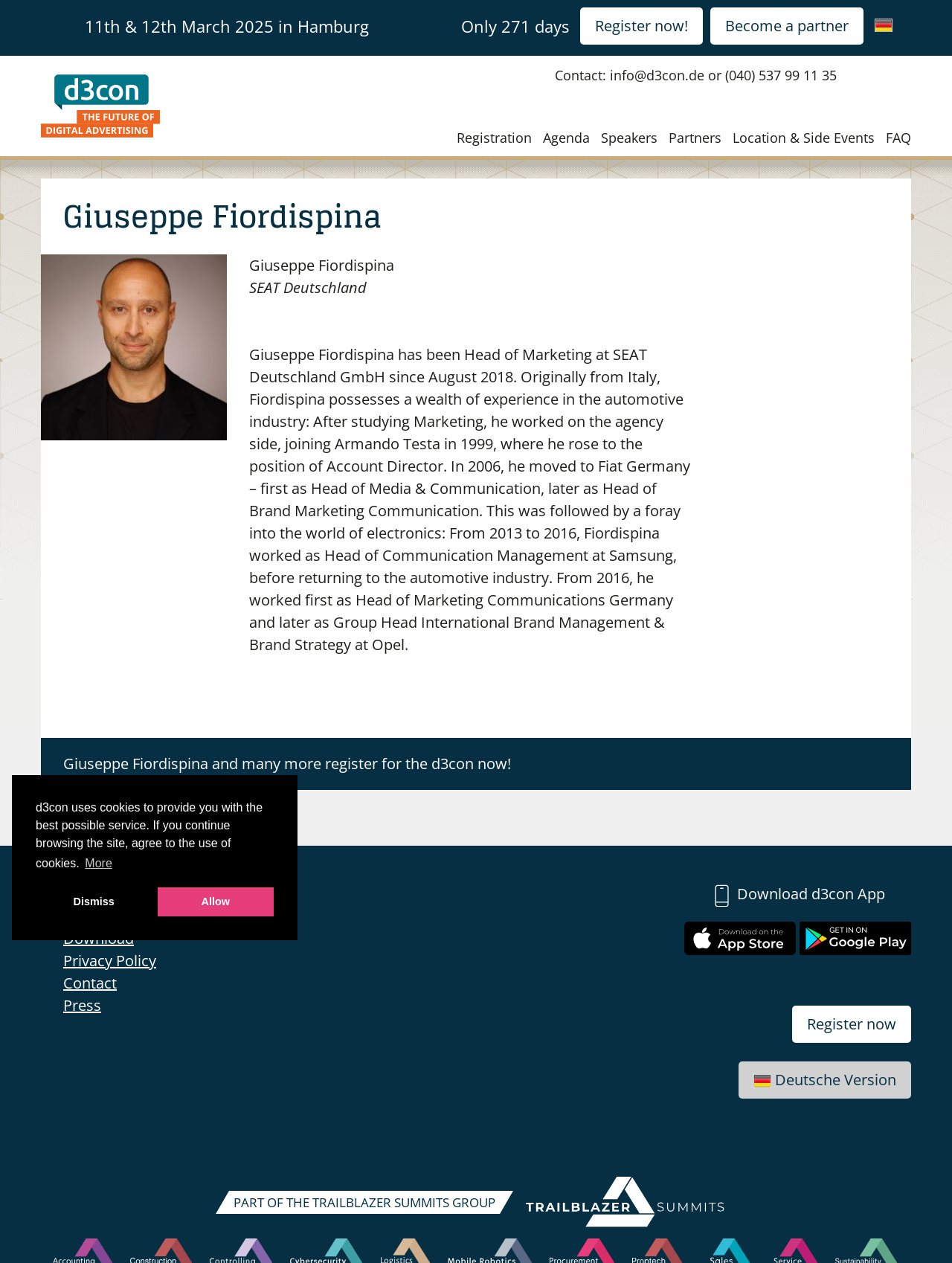Determine the bounding box coordinates of the clickable element to complete this instruction: "download the d3con app". Provide the coordinates in the format of four float numbers between 0 and 1, [left, top, right, bottom].

[0.77, 0.7, 0.929, 0.716]